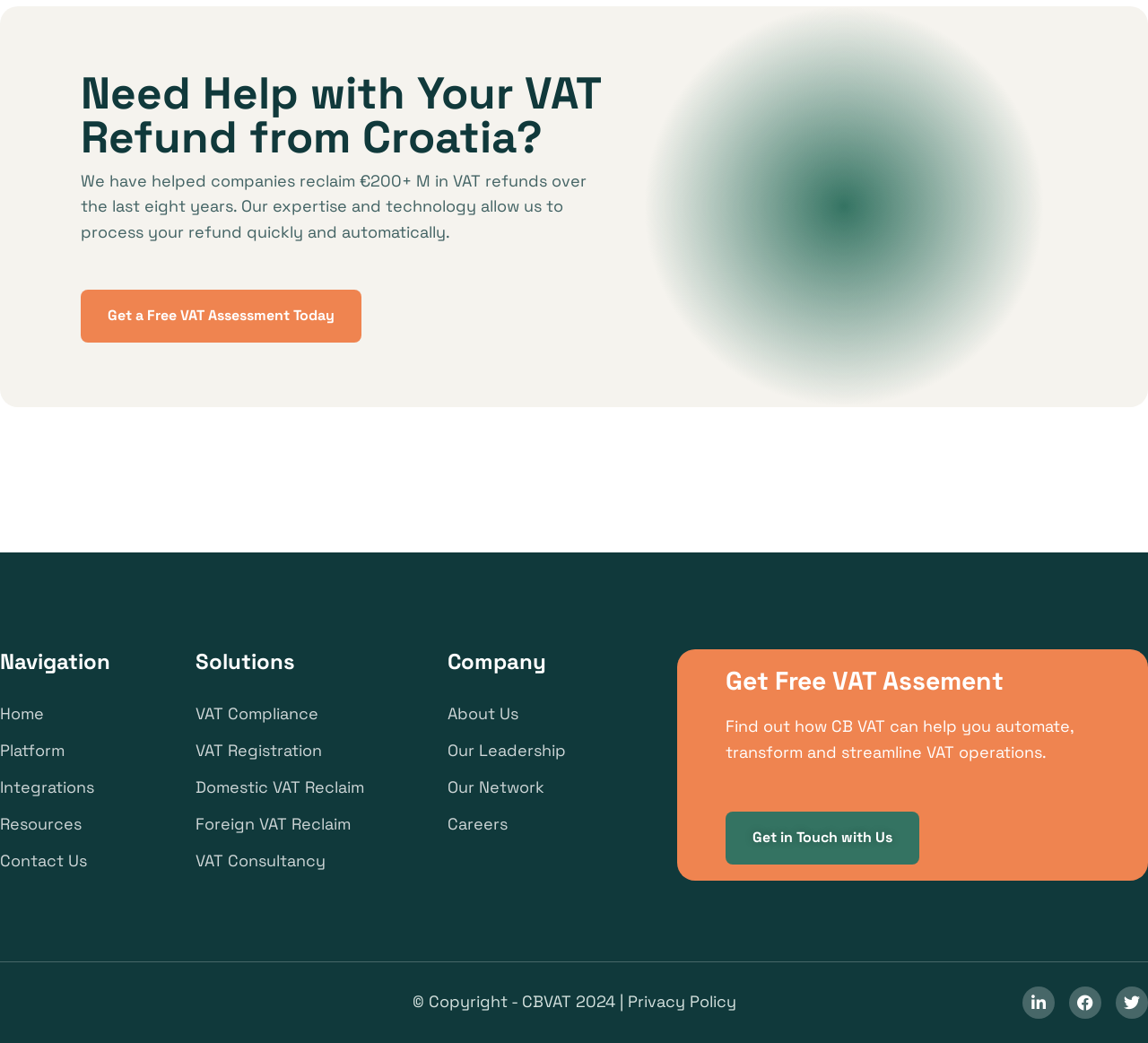Provide the bounding box coordinates of the HTML element this sentence describes: "title="More"".

None